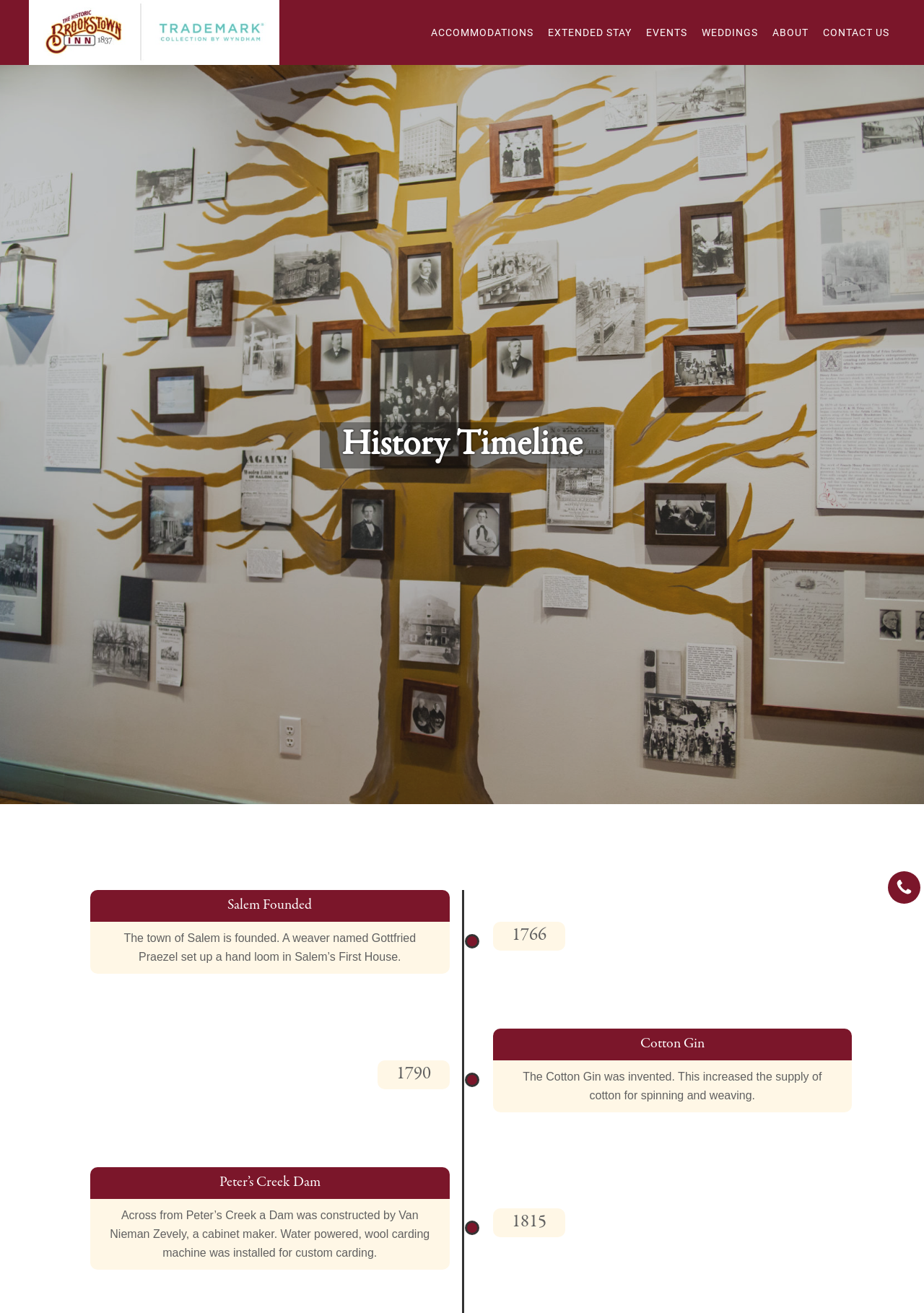Based on the image, provide a detailed response to the question:
What is the name of the inn?

The name of the inn can be found in the top-left corner of the webpage, where it is written as 'The Brookstown Inn | History Timeline | Winston-Salem, NC'.